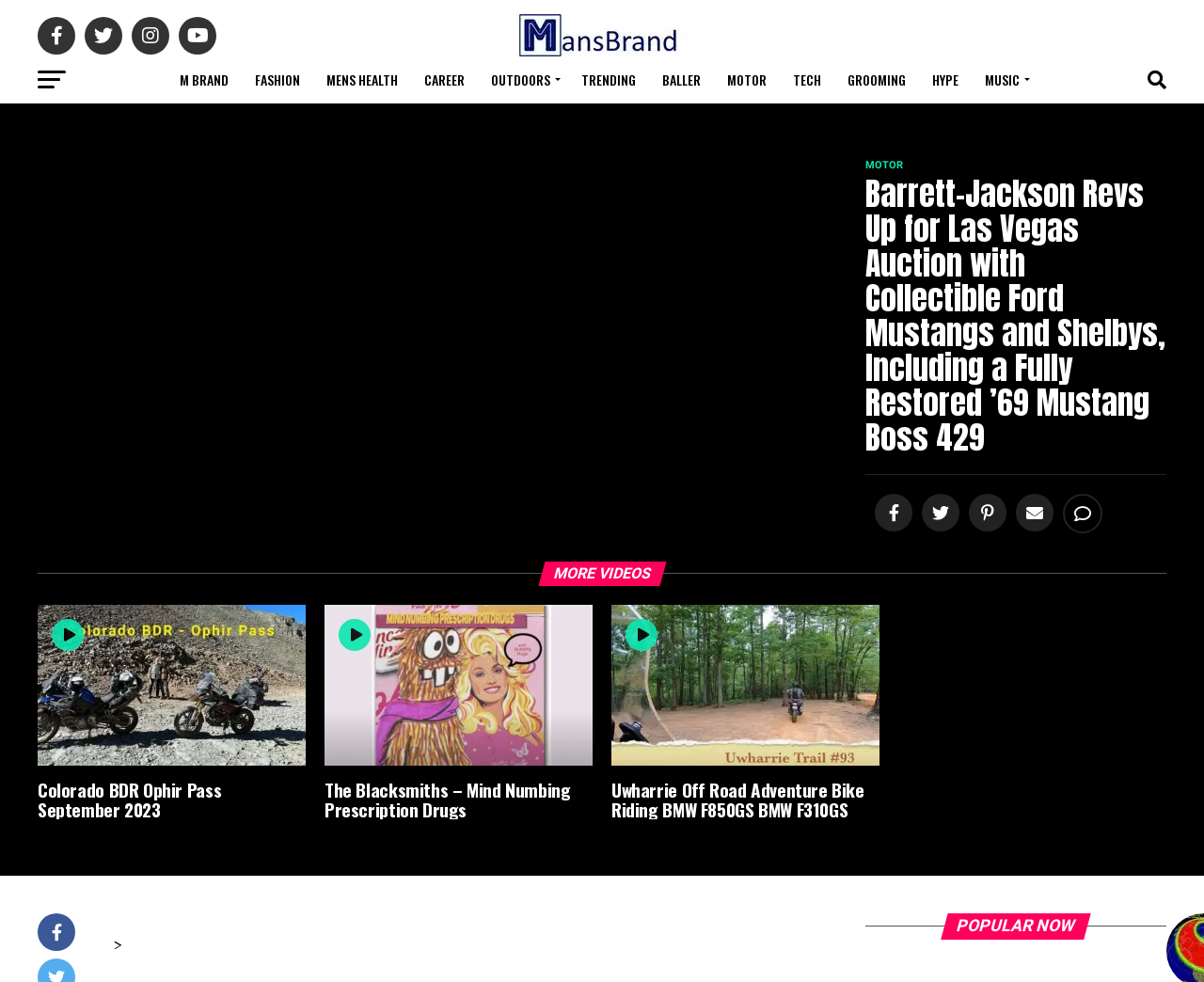Specify the bounding box coordinates of the area to click in order to follow the given instruction: "Click on the MansBrand Fashion Motorsports Fitness link."

[0.423, 0.043, 0.577, 0.061]